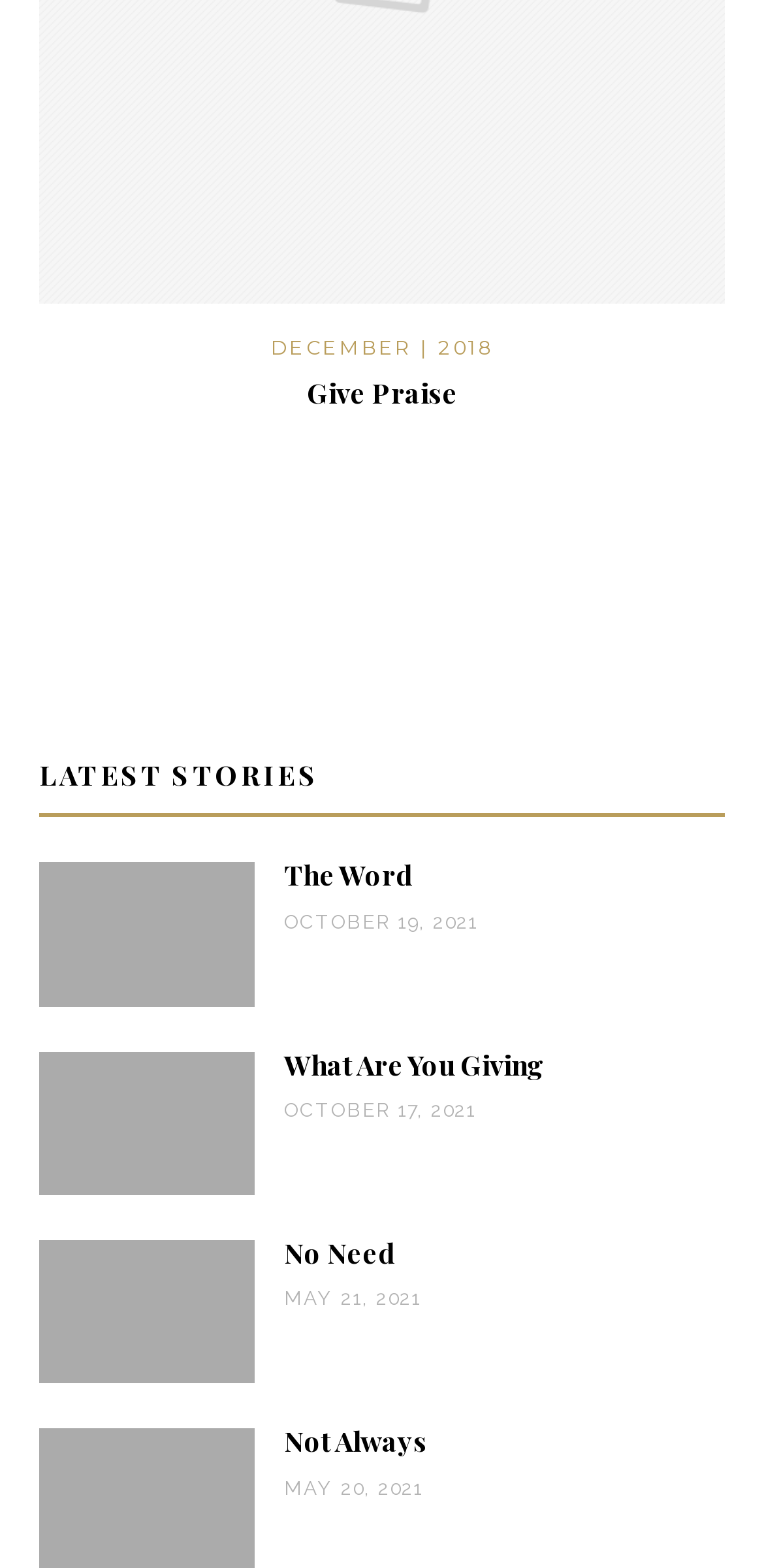What is the date of the second story?
Use the screenshot to answer the question with a single word or phrase.

OCTOBER 19, 2021